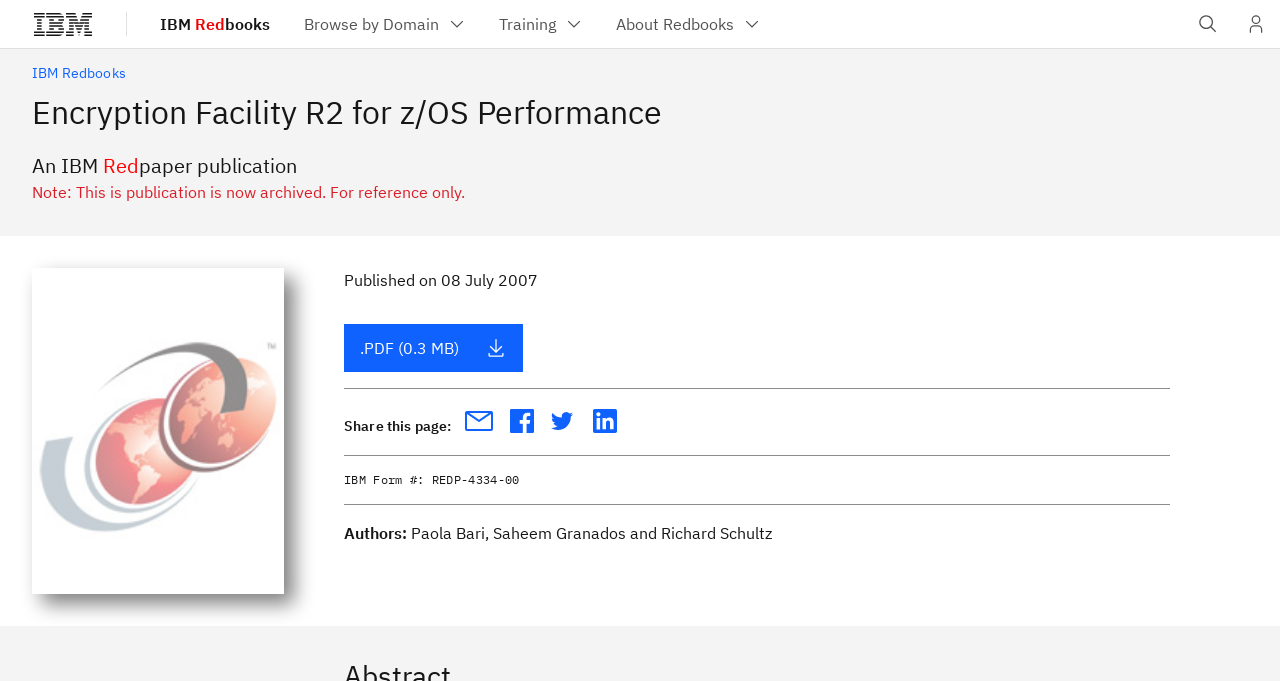Identify the bounding box coordinates for the region to click in order to carry out this instruction: "Browse by Domain". Provide the coordinates using four float numbers between 0 and 1, formatted as [left, top, right, bottom].

[0.225, 0.0, 0.377, 0.07]